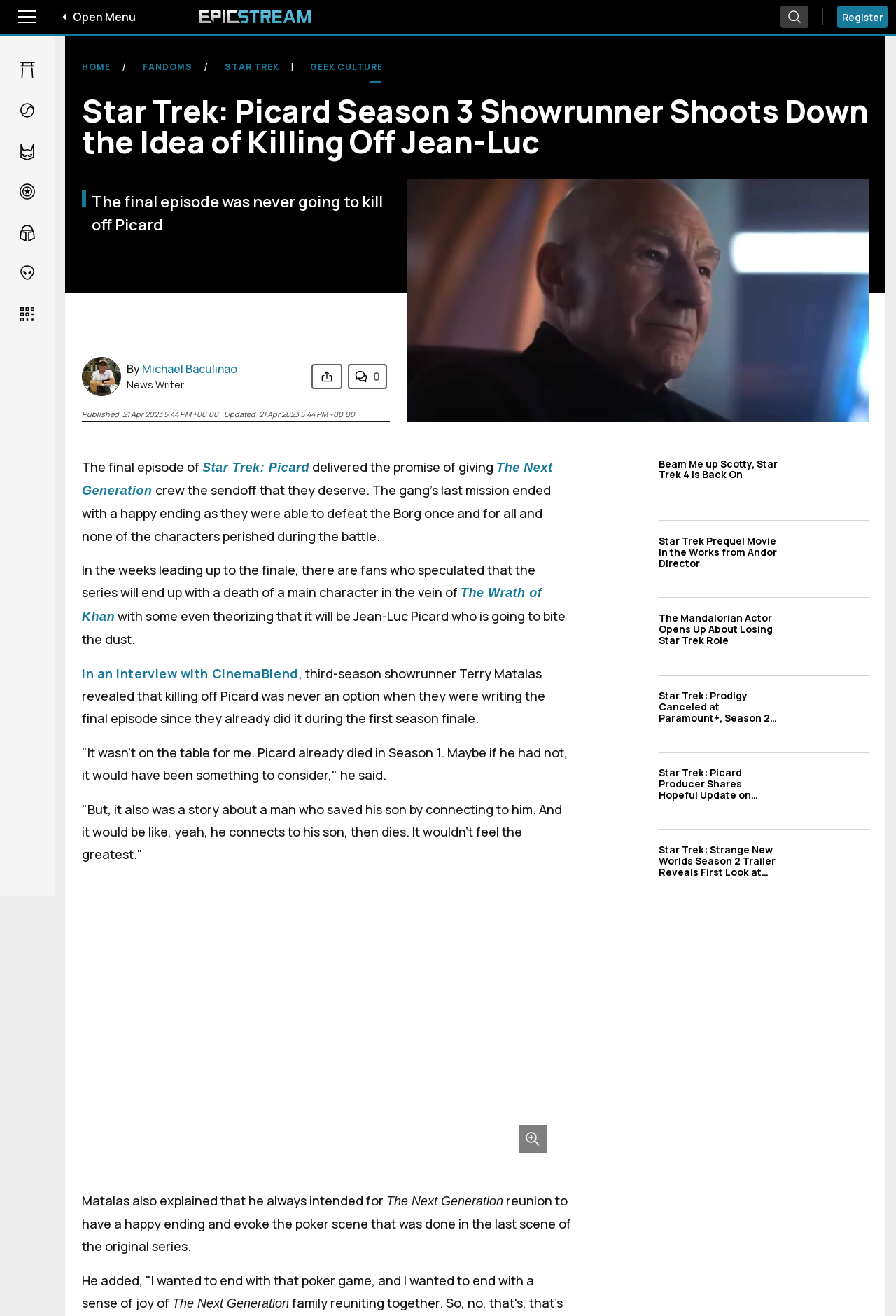Predict the bounding box for the UI component with the following description: "Fantasy & Sci-Fi".

[0.012, 0.195, 0.048, 0.221]